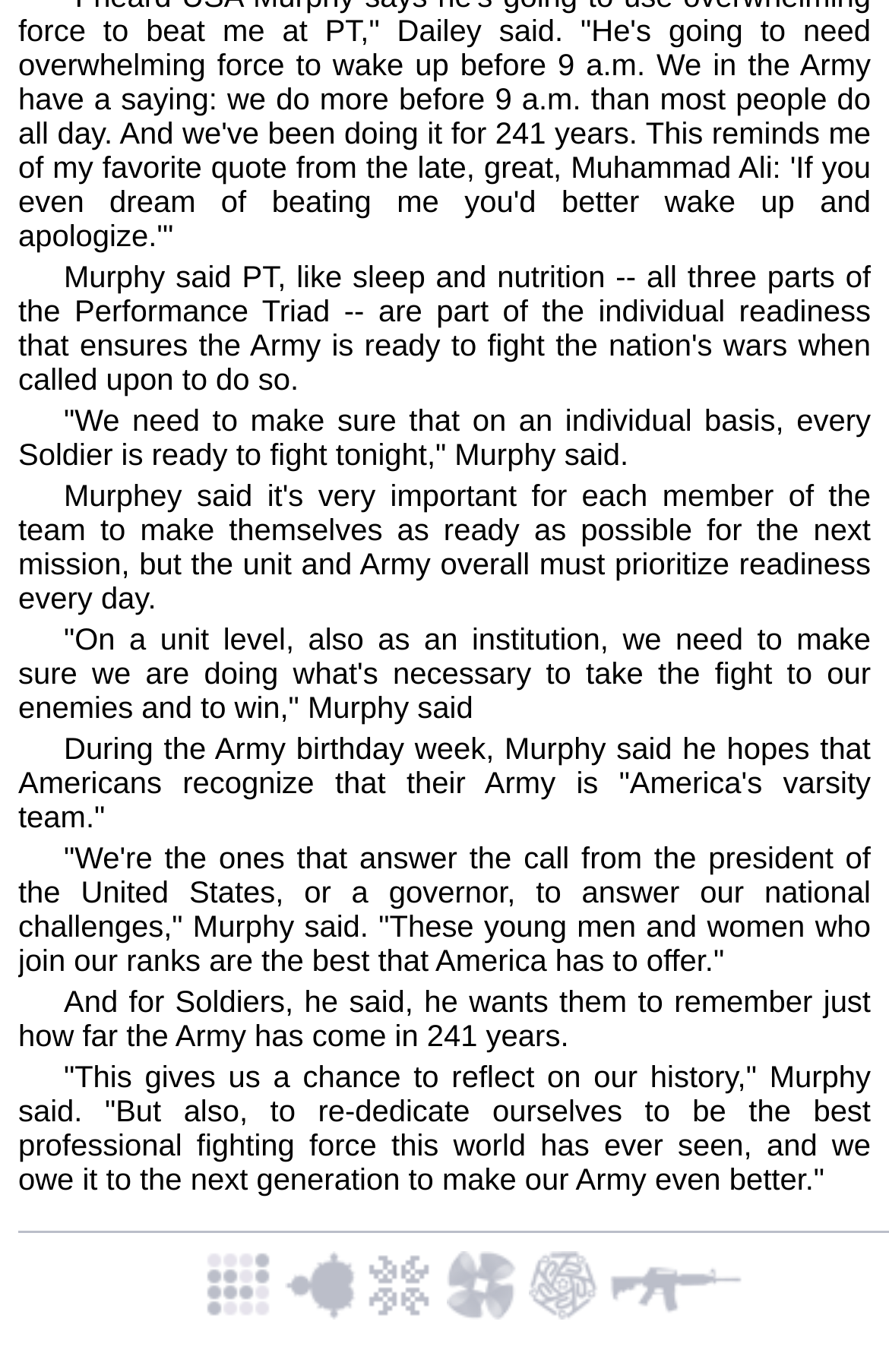Answer in one word or a short phrase: 
What is the shape of the fourth image?

Snowflake